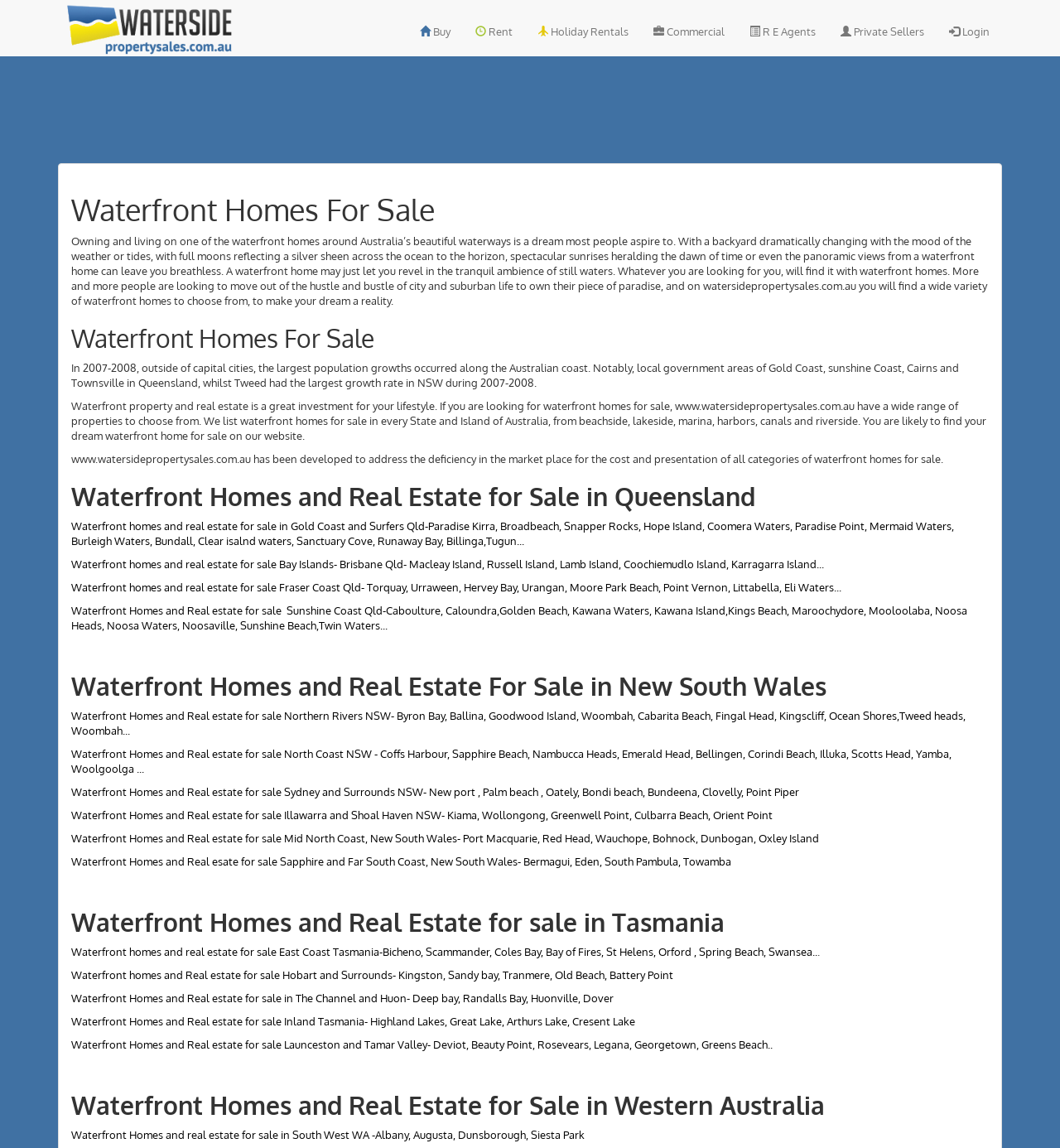Please reply to the following question using a single word or phrase: 
What type of properties are listed on this website?

Waterfront homes